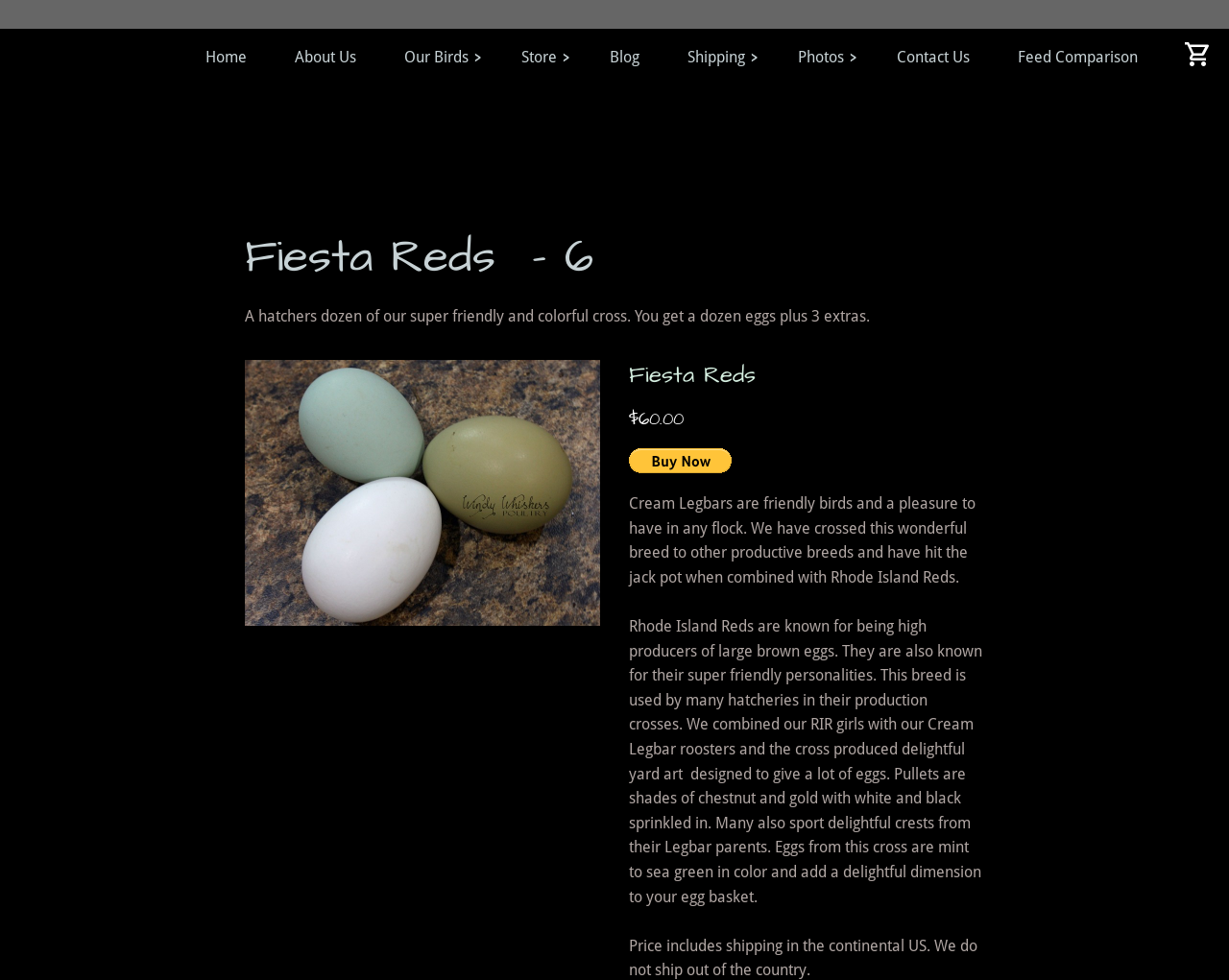Please provide a comprehensive answer to the question based on the screenshot: What is the color of the eggs produced by Fiesta Reds?

I found the answer by reading the StaticText element that describes the characteristics of the cross, which mentions that the eggs produced are mint to sea green in color.